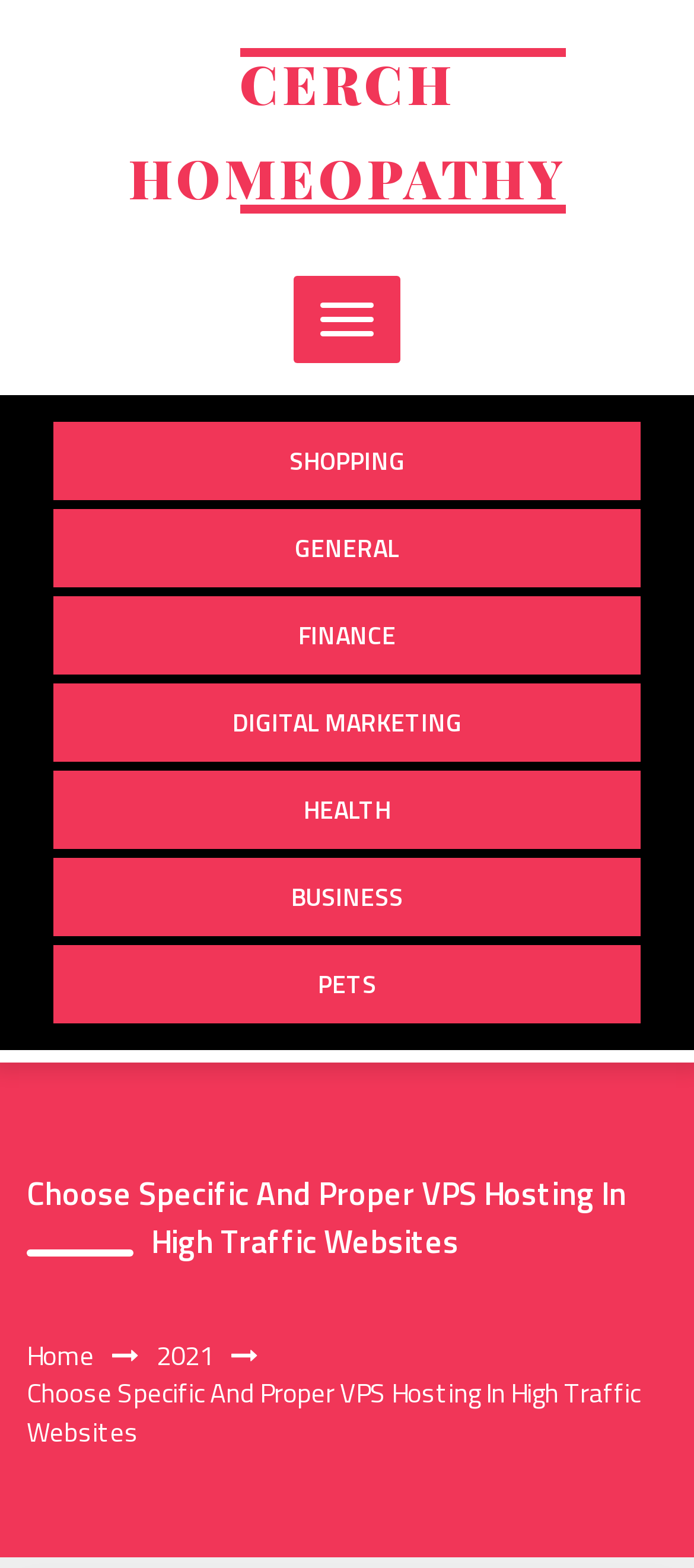Reply to the question below using a single word or brief phrase:
What is the category of 'DIGITAL MARKETING'?

Link